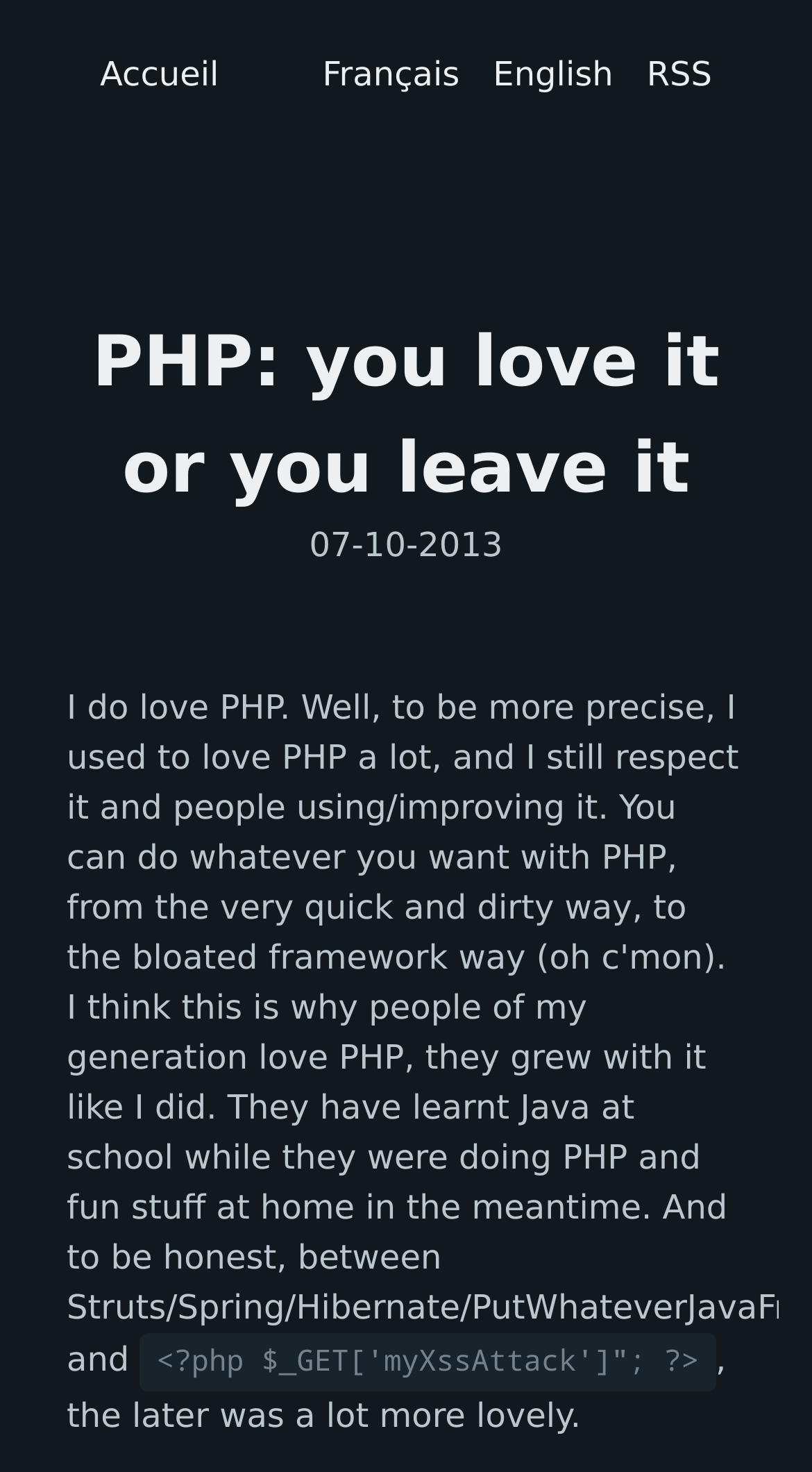Identify the main heading of the webpage and provide its text content.

PHP: you love it or you leave it